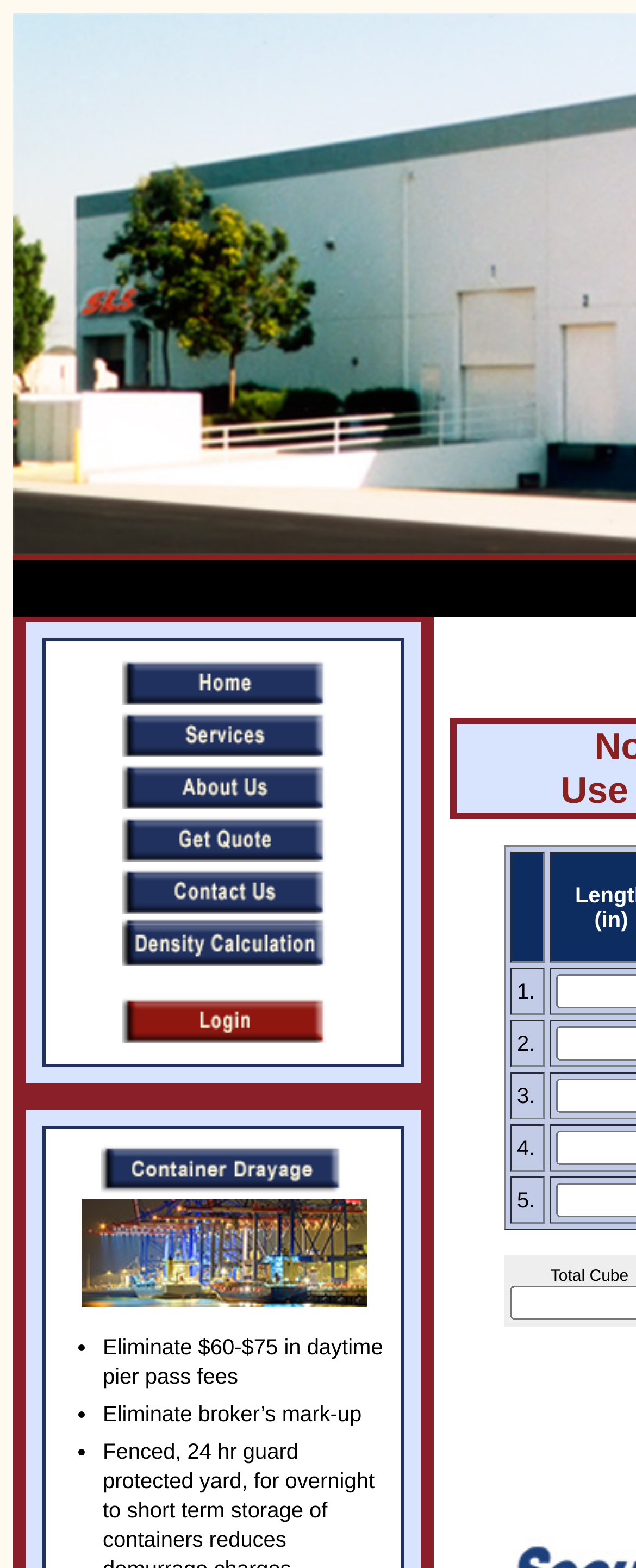Elaborate on the webpage's design and content in a detailed caption.

The webpage is titled "Secure Logistics Solutions" and appears to be a navigation-centric page. At the top left, there are five identical links labeled "Go to Home Page", each accompanied by an image, arranged vertically. 

To the right of these links, there are four more links: "Service Schedules", "Get a rate quote", "Contact Us", and "Contact Us" again, each with an accompanying image. These links are also arranged vertically.

Below these links, there is a section with two more links: "Container Drayage" and "Harbor", each with an accompanying image. These links are positioned slightly to the left of the previous ones.

Further down, there is a list of bullet points with three items: "Eliminate $60-$75 in daytime pier pass fees", "Eliminate broker’s mark-up", and a third item that appears to be a table with five rows, each labeled with a number from 1 to 5. The table is positioned to the right of the bullet points.